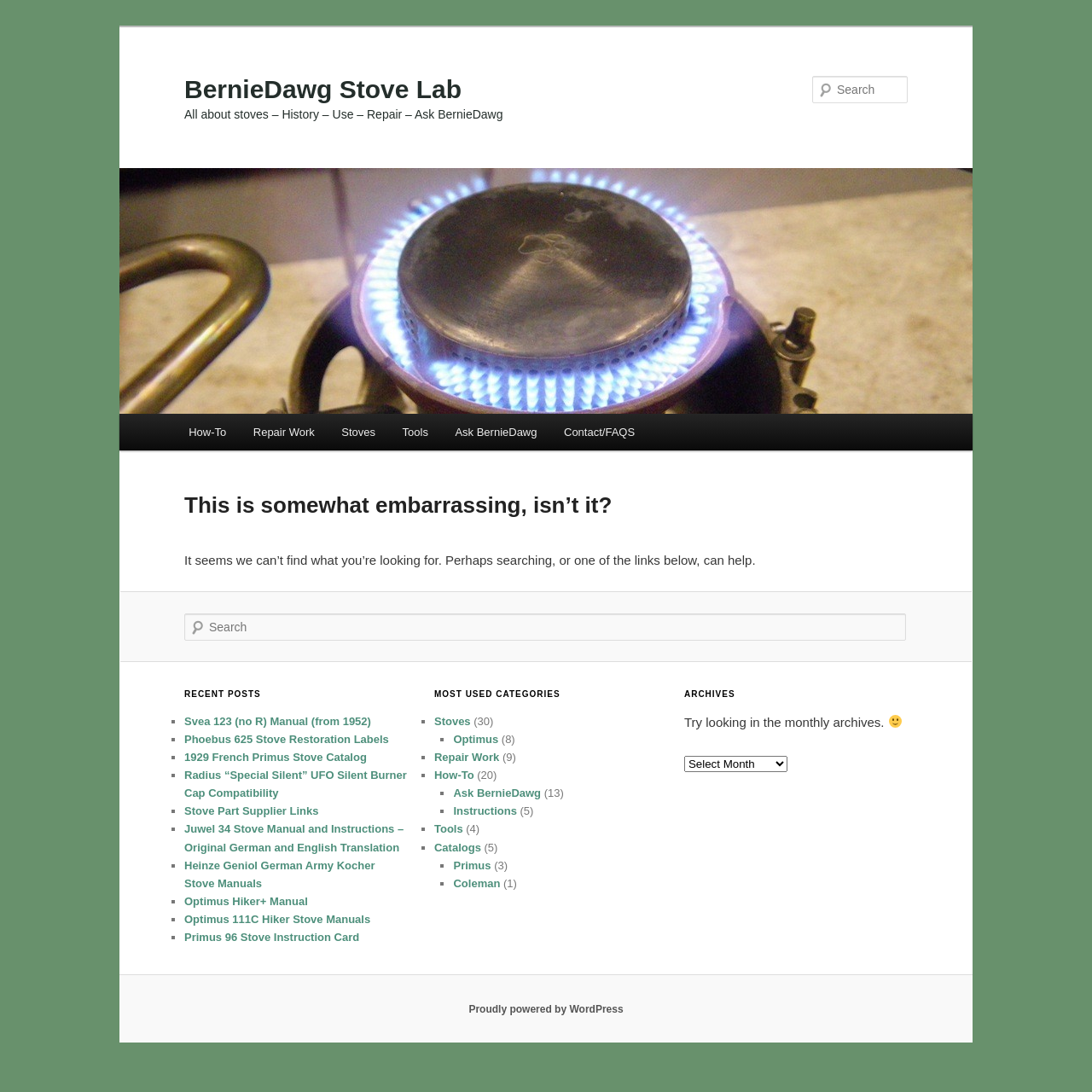Offer a detailed account of what is visible on the webpage.

The webpage is a "Page not found" error page from BernieDawg Stove Lab. At the top, there are two "Skip to" links, one for primary content and one for secondary content. Below these links, the website's title "BernieDawg Stove Lab" is displayed prominently, with a smaller subtitle "All about stoves – History – Use – Repair – Ask BernieDawg" underneath.

To the right of the title, there is a search bar with a "Search" label and a textbox. Below the search bar, there is a main menu with links to "How-To", "Repair Work", "Stoves", "Tools", "Ask BernieDawg", and "Contact/FAQS".

The main content area is divided into three sections. The first section has a heading "This is somewhat embarrassing, isn’t it?" and a paragraph of text explaining that the page cannot be found. Below this, there is a search bar with a "Search" label and a textbox, allowing users to search for what they are looking for.

The second section has a heading "RECENT POSTS" and lists several links to recent posts, each with a bullet point marker. The posts are related to stoves, including manuals, restoration labels, and supplier links.

The third section has a heading "MOST USED CATEGORIES" and lists several links to categories, each with a bullet point marker and a number in parentheses indicating the number of posts in that category. The categories include "Stoves", "Optimus", "Repair Work", "How-To", "Ask BernieDawg", "Instructions", "Tools", "Catalogs", "Primus", and "Coleman".

At the bottom of the page, there is a section with a heading "ARCHIVES" and a paragraph of text suggesting that users try looking in the monthly archives. There is also a small smiling face emoji and a link to the archives.